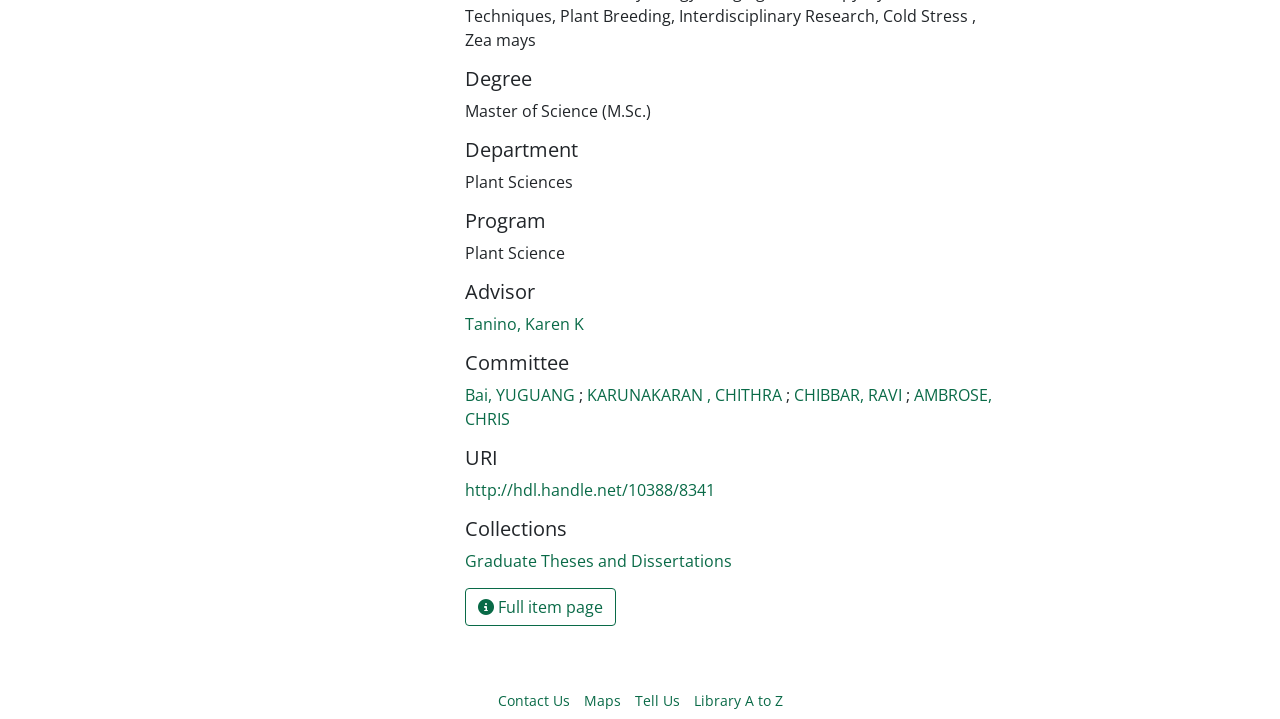Find the bounding box coordinates for the area you need to click to carry out the instruction: "Explore Graduate Theses and Dissertations". The coordinates should be four float numbers between 0 and 1, indicated as [left, top, right, bottom].

[0.363, 0.764, 0.572, 0.795]